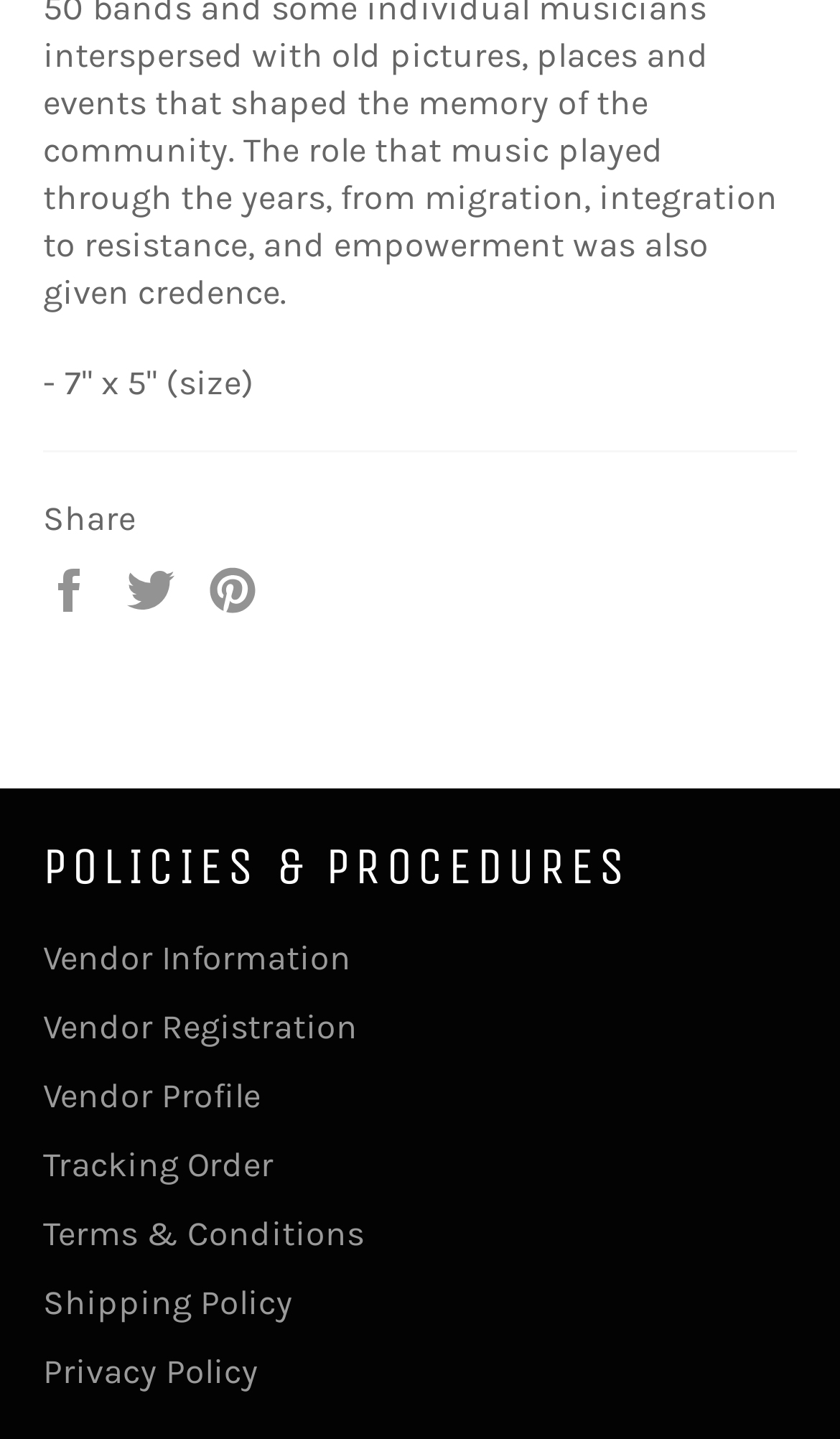Determine the bounding box coordinates of the element's region needed to click to follow the instruction: "View Vendor Information". Provide these coordinates as four float numbers between 0 and 1, formatted as [left, top, right, bottom].

[0.051, 0.651, 0.418, 0.68]